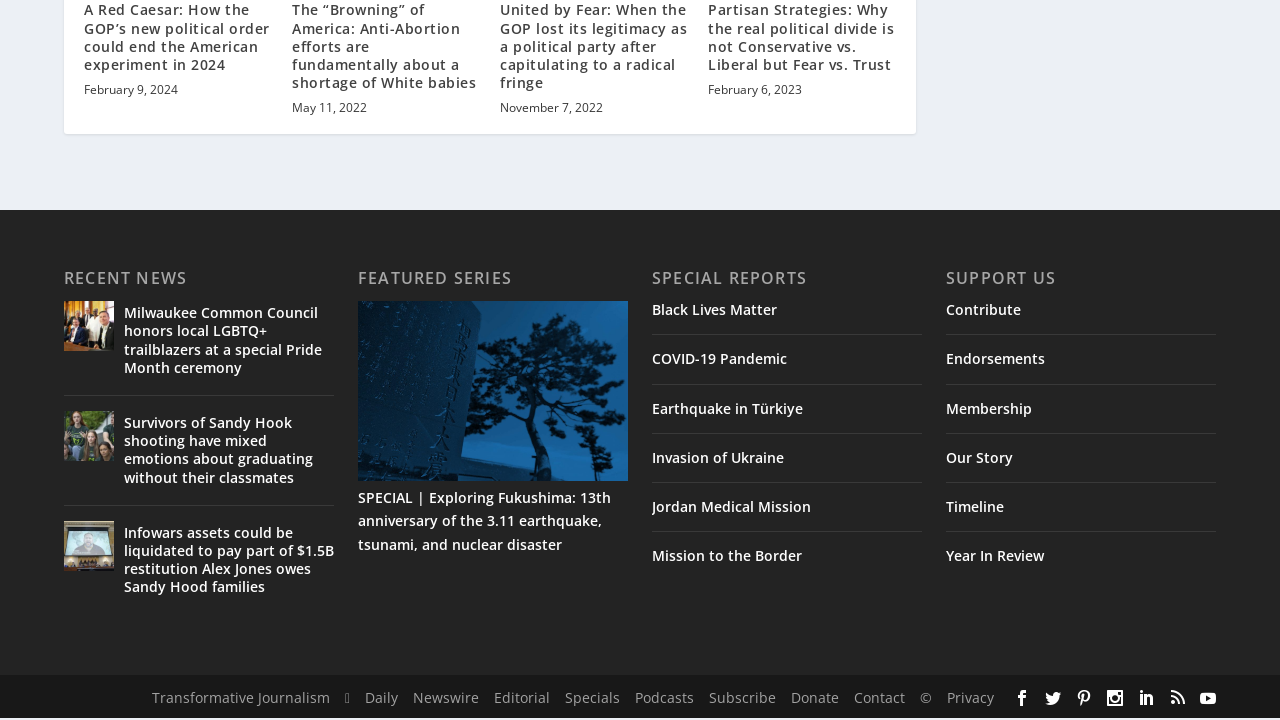Refer to the image and offer a detailed explanation in response to the question: What is the last link in the 'SUPPORT US' section?

I found the last link by looking at the link elements under the 'SUPPORT US' heading and finding the last one, which is 'Year In Review'.